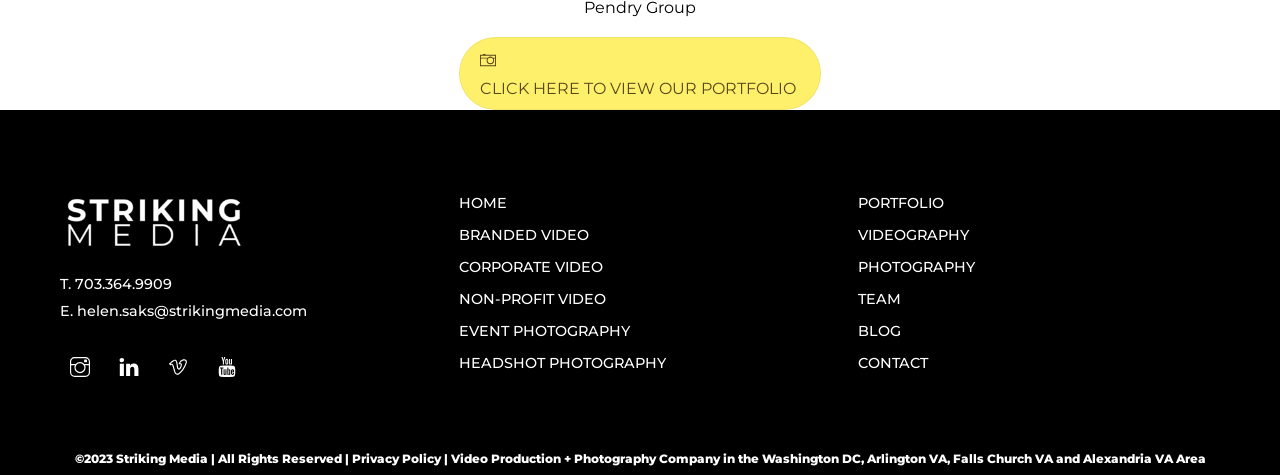Please predict the bounding box coordinates of the element's region where a click is necessary to complete the following instruction: "Visit home page". The coordinates should be represented by four float numbers between 0 and 1, i.e., [left, top, right, bottom].

[0.359, 0.408, 0.396, 0.446]